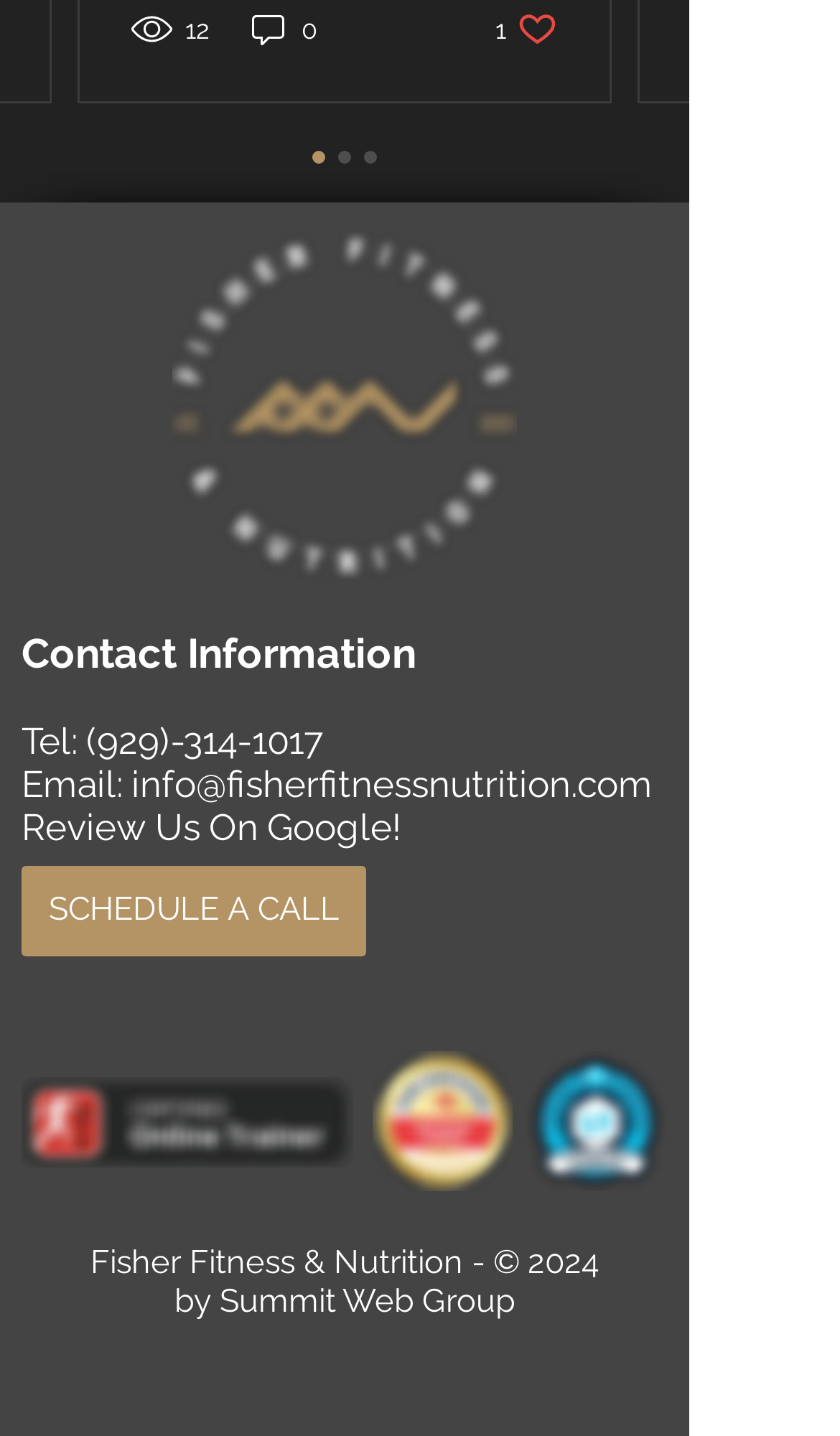Provide the bounding box coordinates of the section that needs to be clicked to accomplish the following instruction: "View contact information."

[0.026, 0.438, 0.495, 0.471]